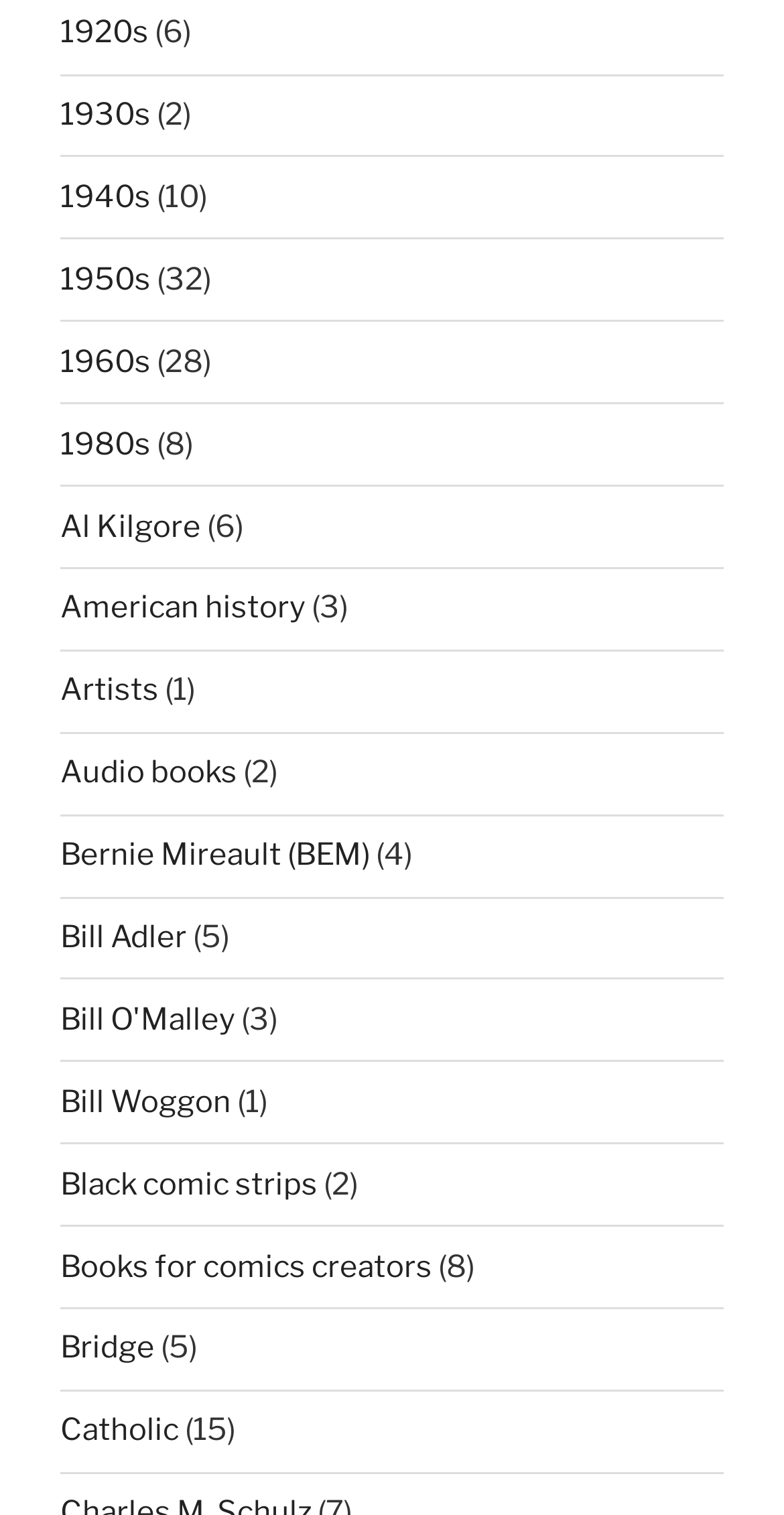Please specify the bounding box coordinates of the clickable region necessary for completing the following instruction: "Explore Bernie Mireault (BEM)". The coordinates must consist of four float numbers between 0 and 1, i.e., [left, top, right, bottom].

[0.077, 0.552, 0.472, 0.576]